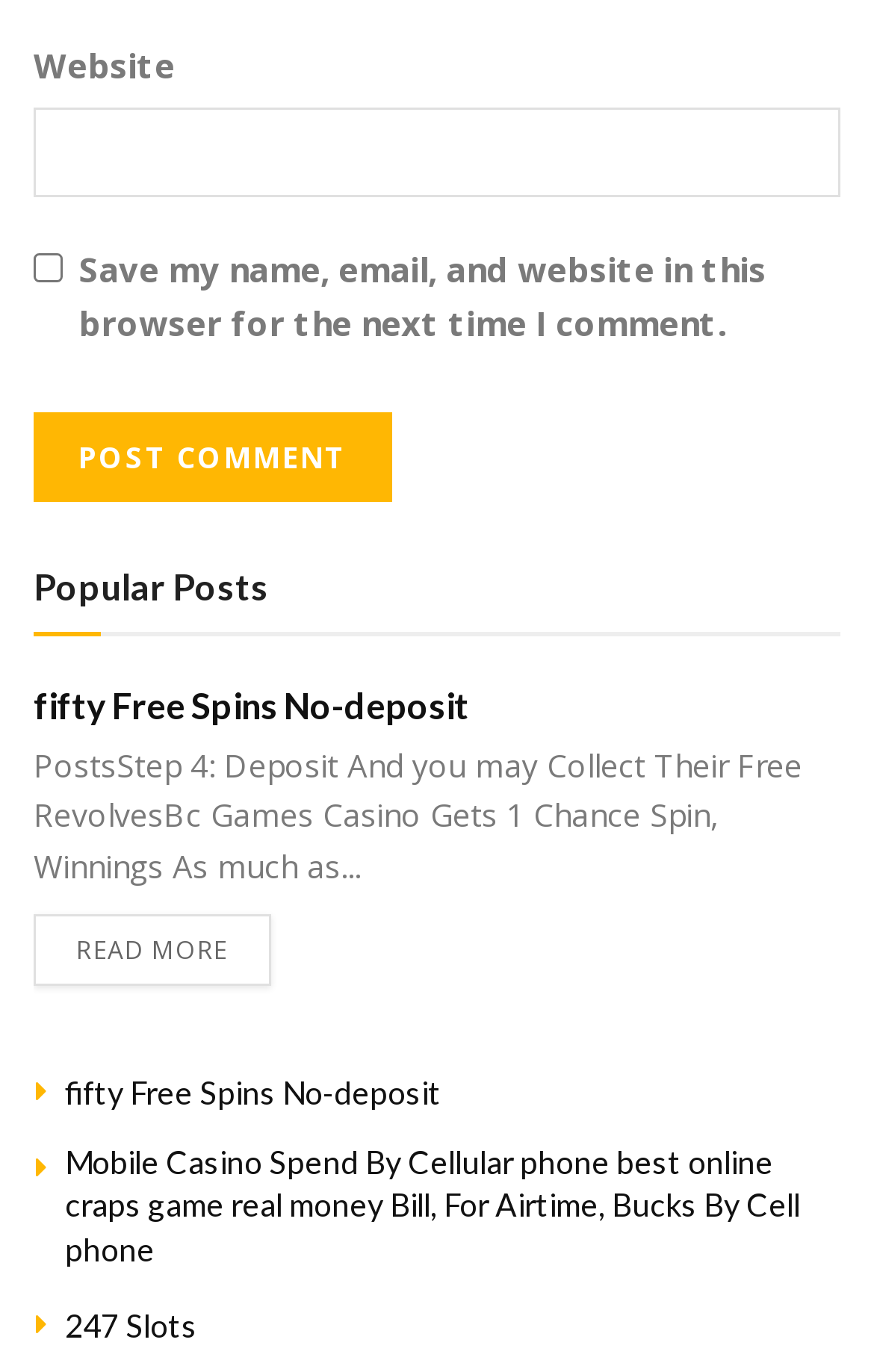Please answer the following question using a single word or phrase: How many articles are on this webpage?

4